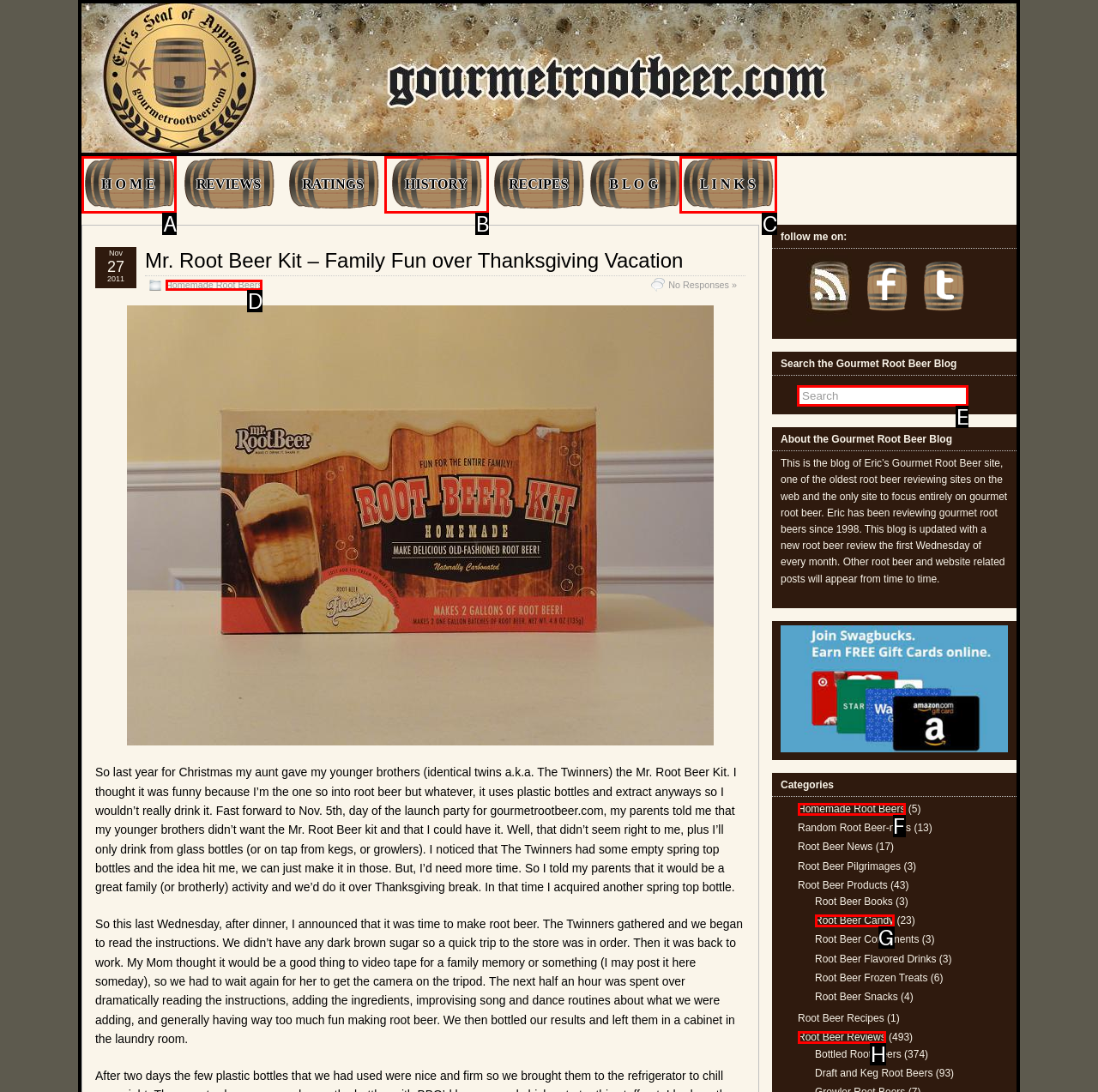Match the description: Homemade Root Beers to the appropriate HTML element. Respond with the letter of your selected option.

D